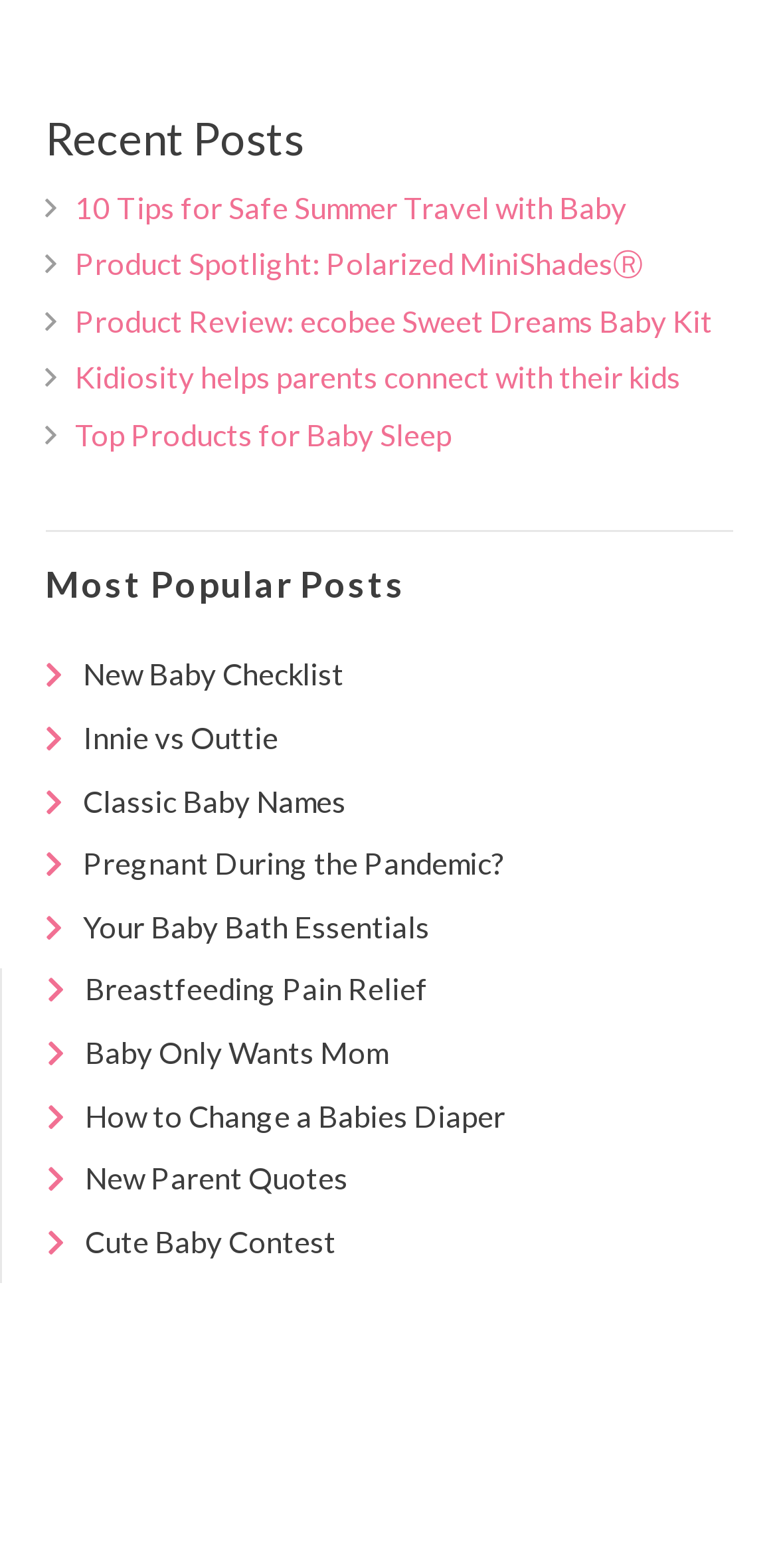Determine the bounding box coordinates for the area that needs to be clicked to fulfill this task: "explore most popular posts". The coordinates must be given as four float numbers between 0 and 1, i.e., [left, top, right, bottom].

[0.058, 0.358, 0.522, 0.386]